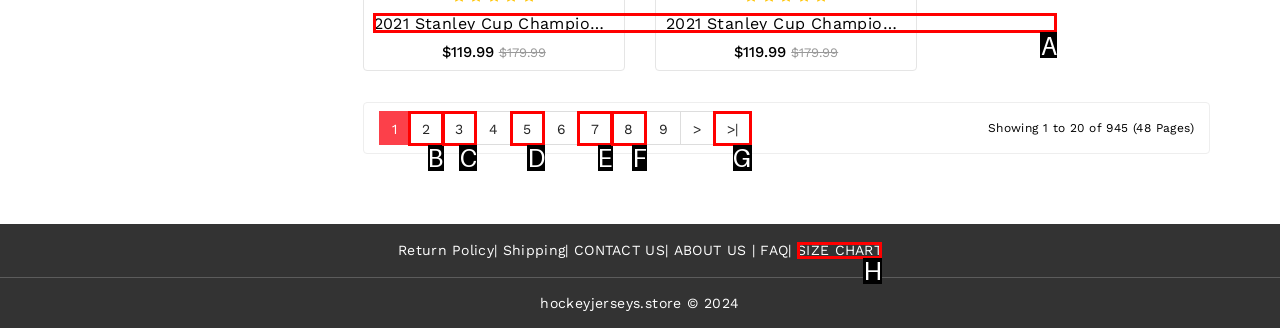Select the HTML element that needs to be clicked to perform the task: View size chart. Reply with the letter of the chosen option.

H